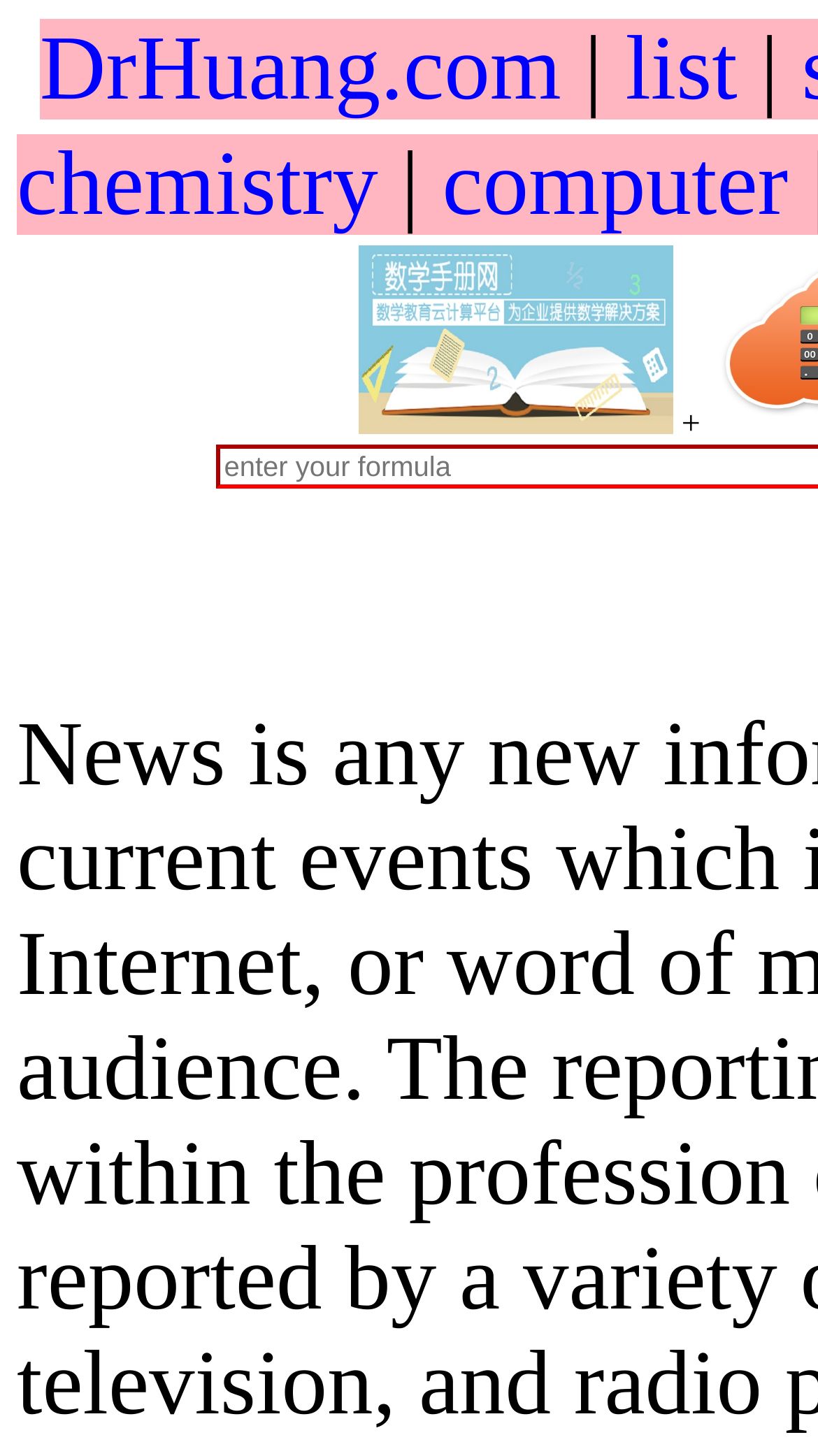Bounding box coordinates are specified in the format (top-left x, top-left y, bottom-right x, bottom-right y). All values are floating point numbers bounded between 0 and 1. Please provide the bounding box coordinate of the region this sentence describes: parent_node: + + + =

[0.438, 0.153, 0.823, 0.177]